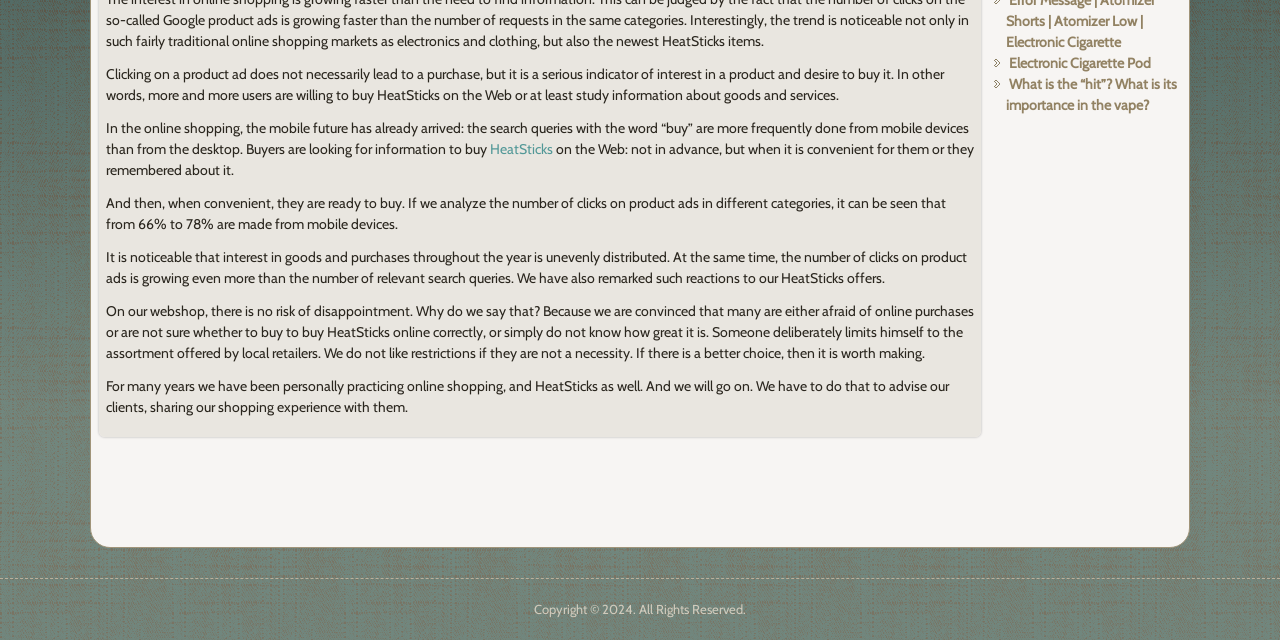Using the provided element description "Electronic Cigarette Pod", determine the bounding box coordinates of the UI element.

[0.788, 0.084, 0.899, 0.112]